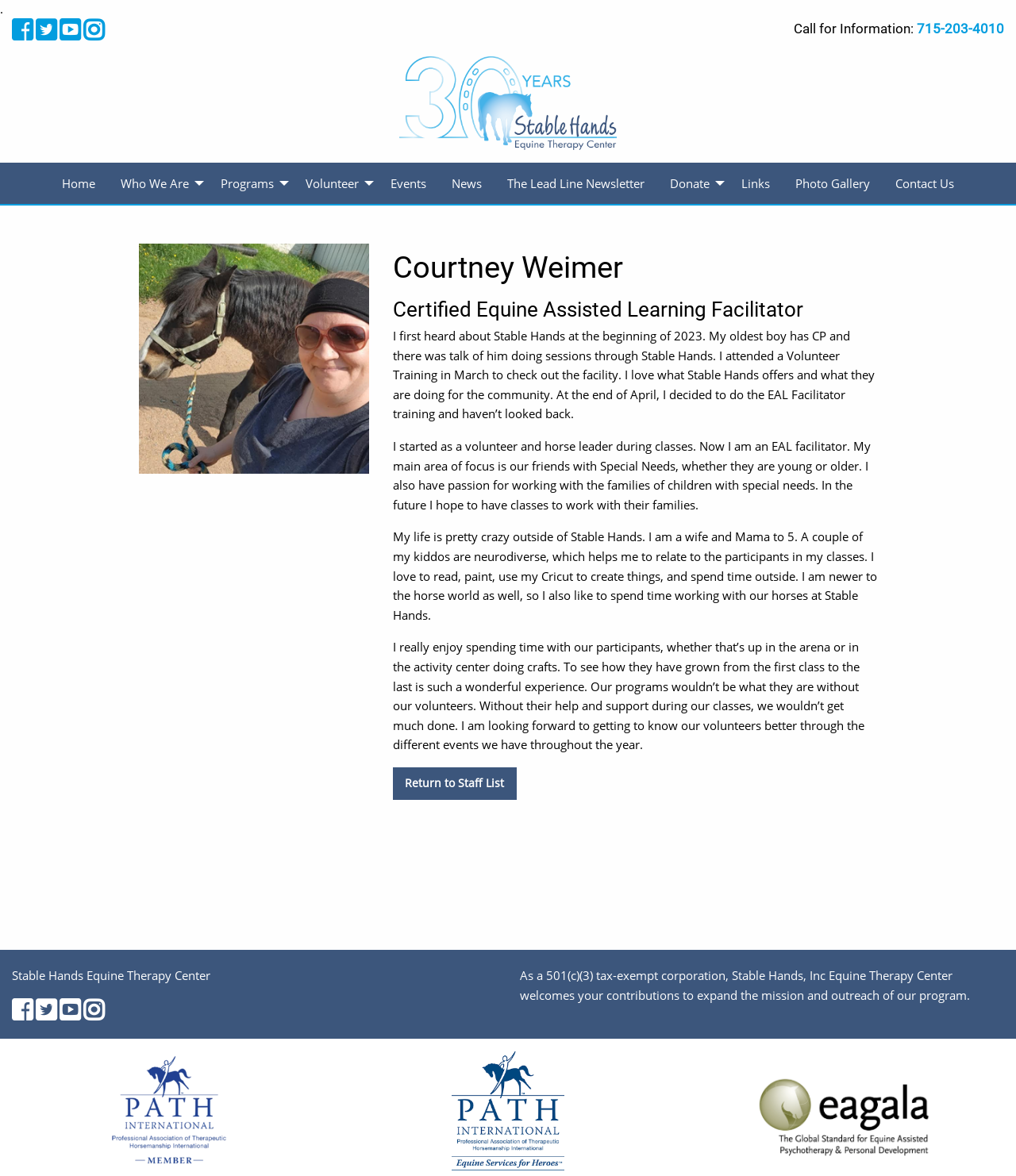Find the bounding box coordinates of the clickable area required to complete the following action: "Return to Staff List".

[0.387, 0.652, 0.508, 0.68]